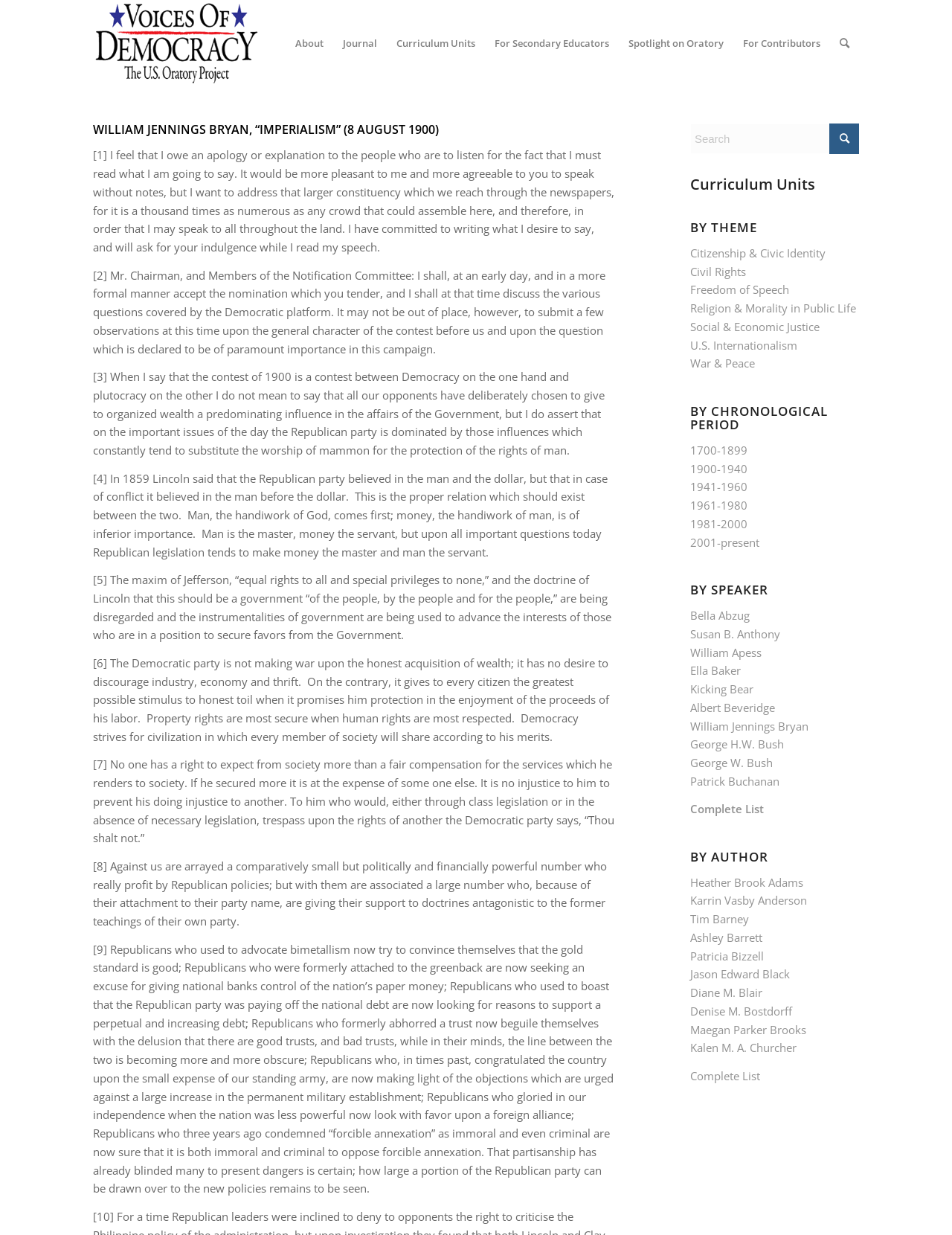Please specify the bounding box coordinates of the clickable section necessary to execute the following command: "Click the 'Click here' link".

None